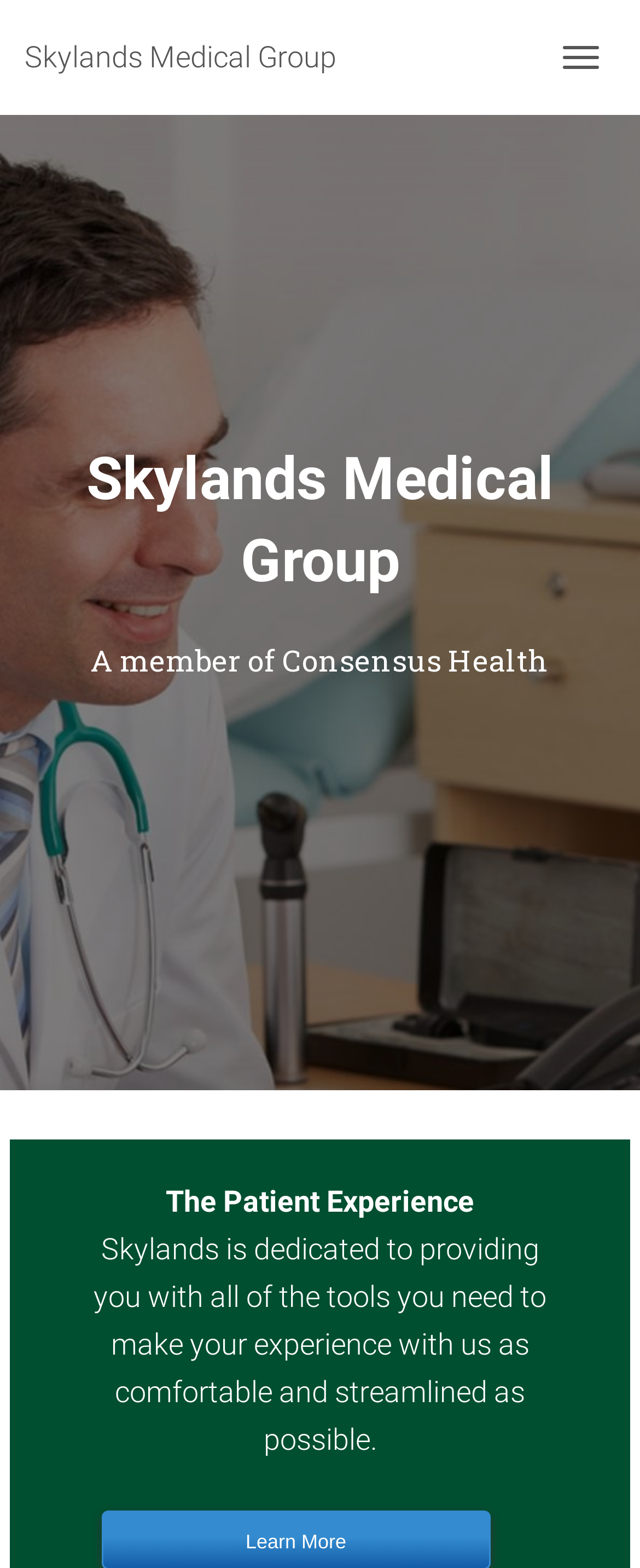Illustrate the webpage thoroughly, mentioning all important details.

The webpage is about Skylands Medical Group, a member of Consensus Health. At the top left, there is a link to the Skylands Medical Group website. Next to it, on the top right, is a button to toggle navigation. Below these elements, there is a large heading that reads "Skylands Medical Group", taking up most of the width of the page. Underneath the heading, there is a static text that says "A member of Consensus Health". 

On the left side of the page, there is a vertical link that spans from the top to the bottom. On the right side, there is another vertical link that also spans from the top to the bottom. 

Further down the page, there is a section focused on the patient experience. The title "The Patient Experience" is located near the top of this section. Below the title, there is a paragraph of text that explains how Skylands is dedicated to providing a comfortable and streamlined experience for its patients.